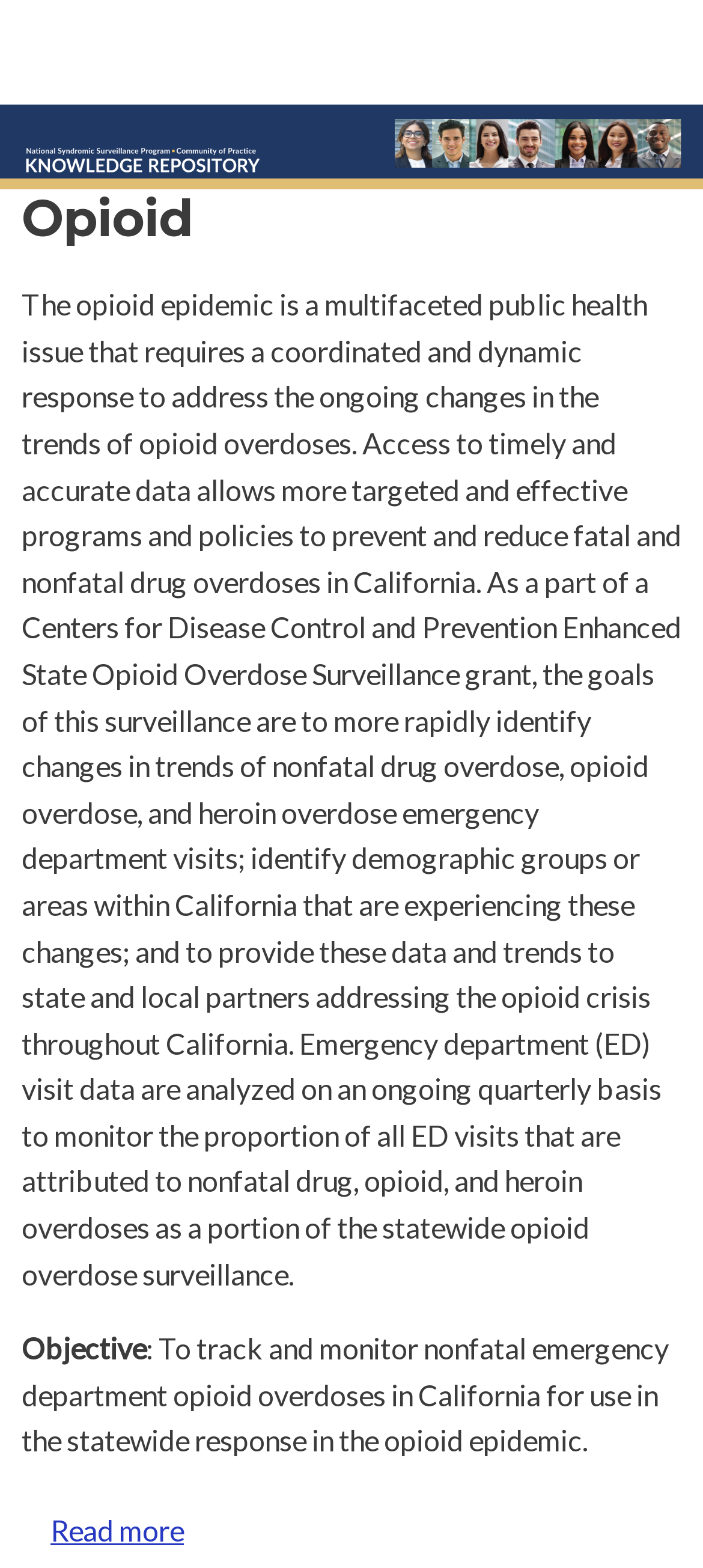Answer the question with a single word or phrase: 
What is the purpose of the surveillance?

To track and monitor nonfatal emergency department opioid overdoses